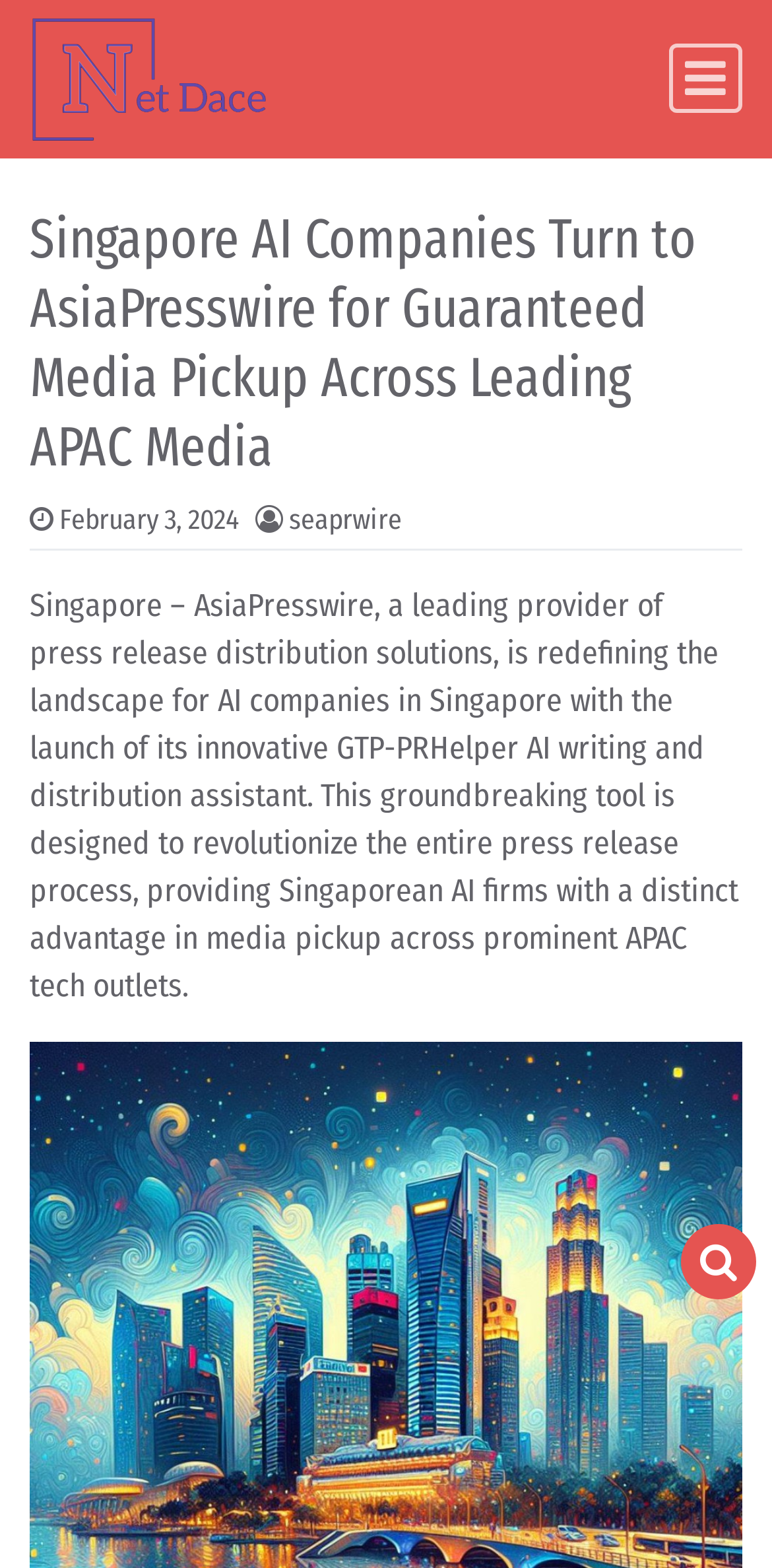What is the purpose of the GTP-PRHelper AI writing and distribution assistant?
Refer to the image and provide a concise answer in one word or phrase.

To revolutionize the press release process